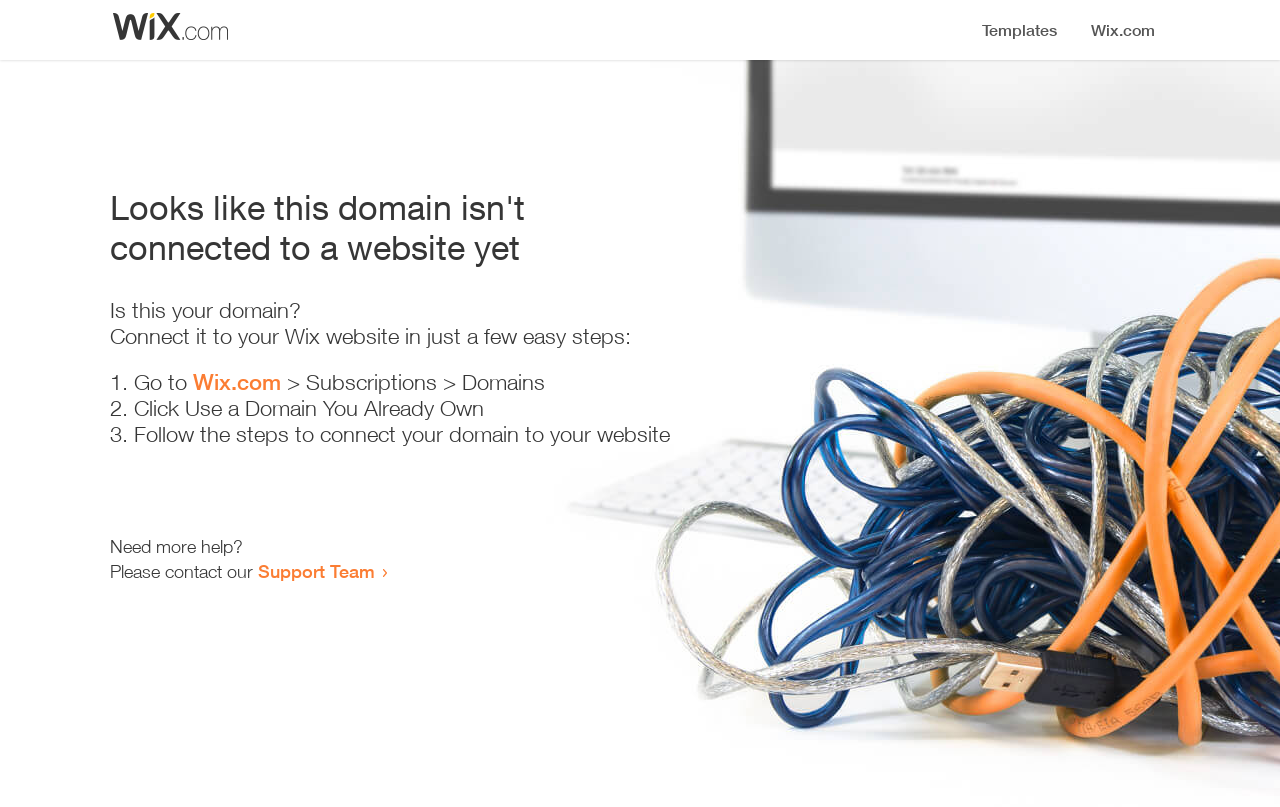Look at the image and write a detailed answer to the question: 
What is the first step to connect the domain to a website?

The webpage provides a list of instructions to connect the domain to a website, and the first step is to 'Go to Wix.com > Subscriptions > Domains'.